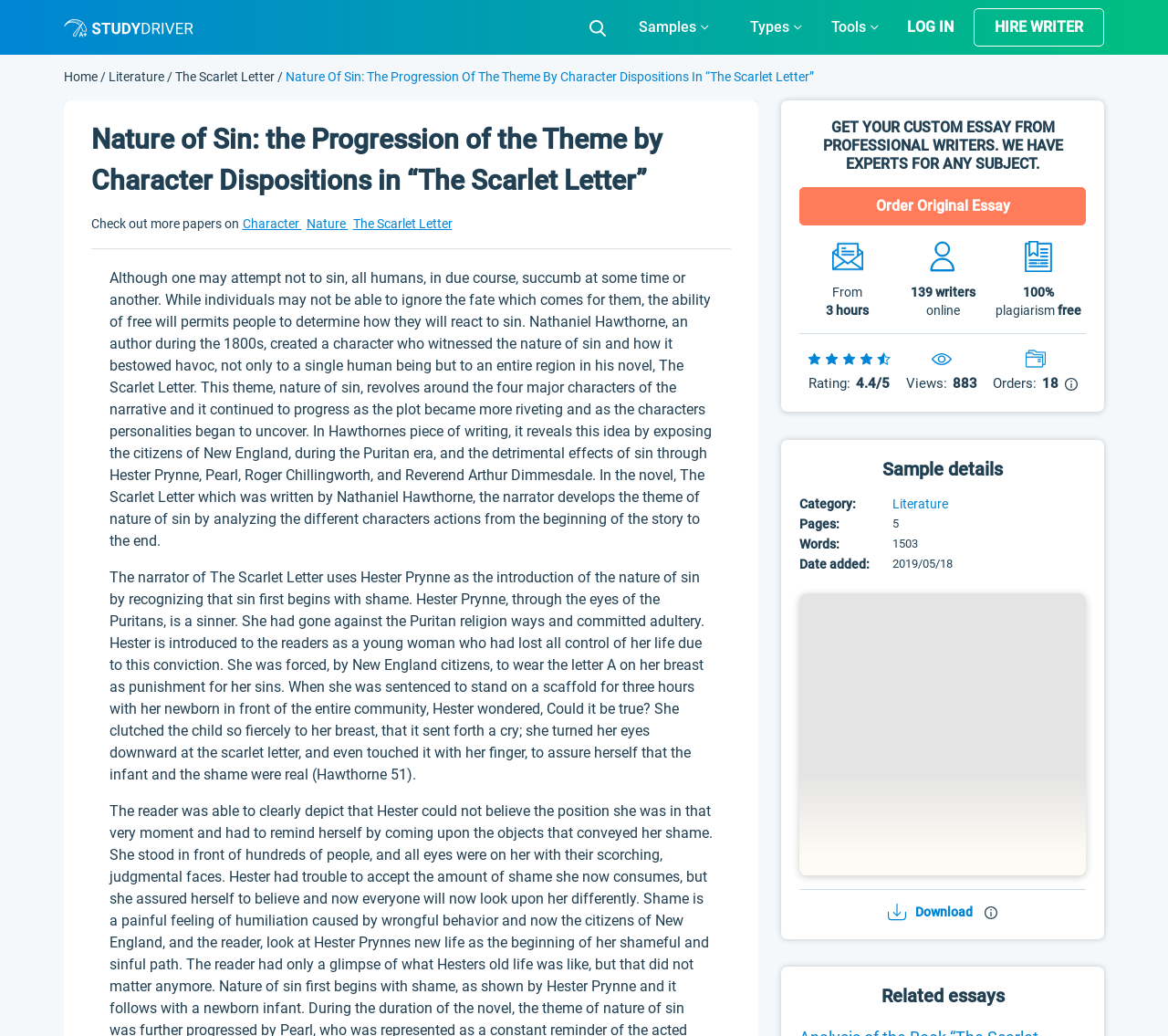Please identify the coordinates of the bounding box for the clickable region that will accomplish this instruction: "View related essays".

[0.754, 0.95, 0.86, 0.972]